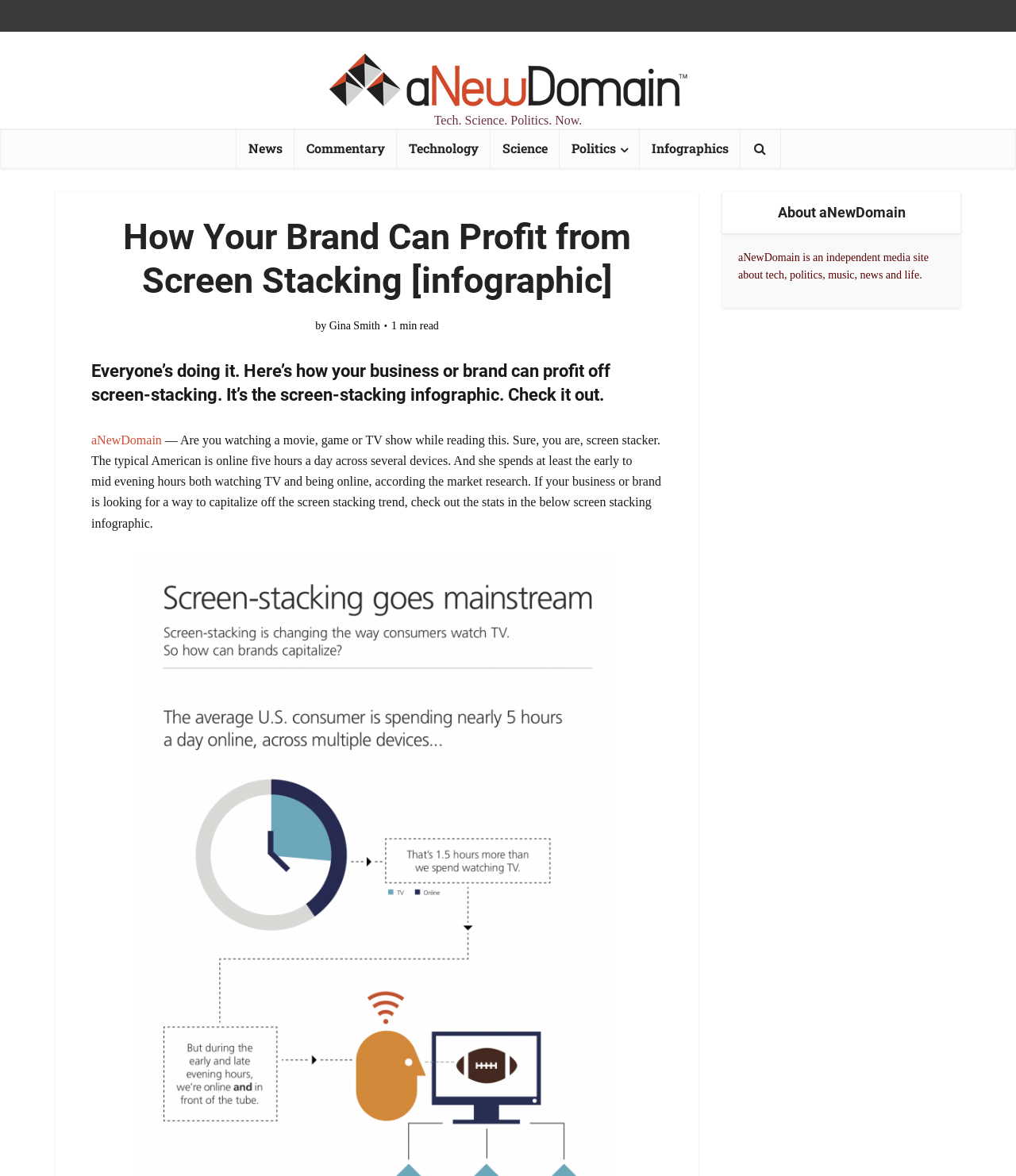Give a detailed account of the webpage's layout and content.

The webpage is about an article titled "How Your Brand Can Profit from Screen Stacking [infographic]" on aNewDomain, a media site focused on tech, politics, music, news, and life. At the top, there is a link to aNewDomain with an accompanying image, followed by a static text "Tech. Science. Politics. Now." 

Below this, there are six links in a row, labeled "News", "Commentary", "Technology", "Science", "Politics", and "Infographics", with a search icon at the end. 

The main content of the article is divided into two sections. The first section has a heading with the article title, followed by the author's name, "Gina Smith", and a note indicating the article is a 1-minute read. Below this, there is a brief summary of the article, which discusses how businesses can profit from the trend of screen stacking.

The second section of the article is a longer text that provides more information about screen stacking, including statistics and a mention of an infographic. There is also a link to aNewDomain in this section.

On the right side of the page, there is a complementary section with a heading "About aNewDomain" and a brief description of the media site.